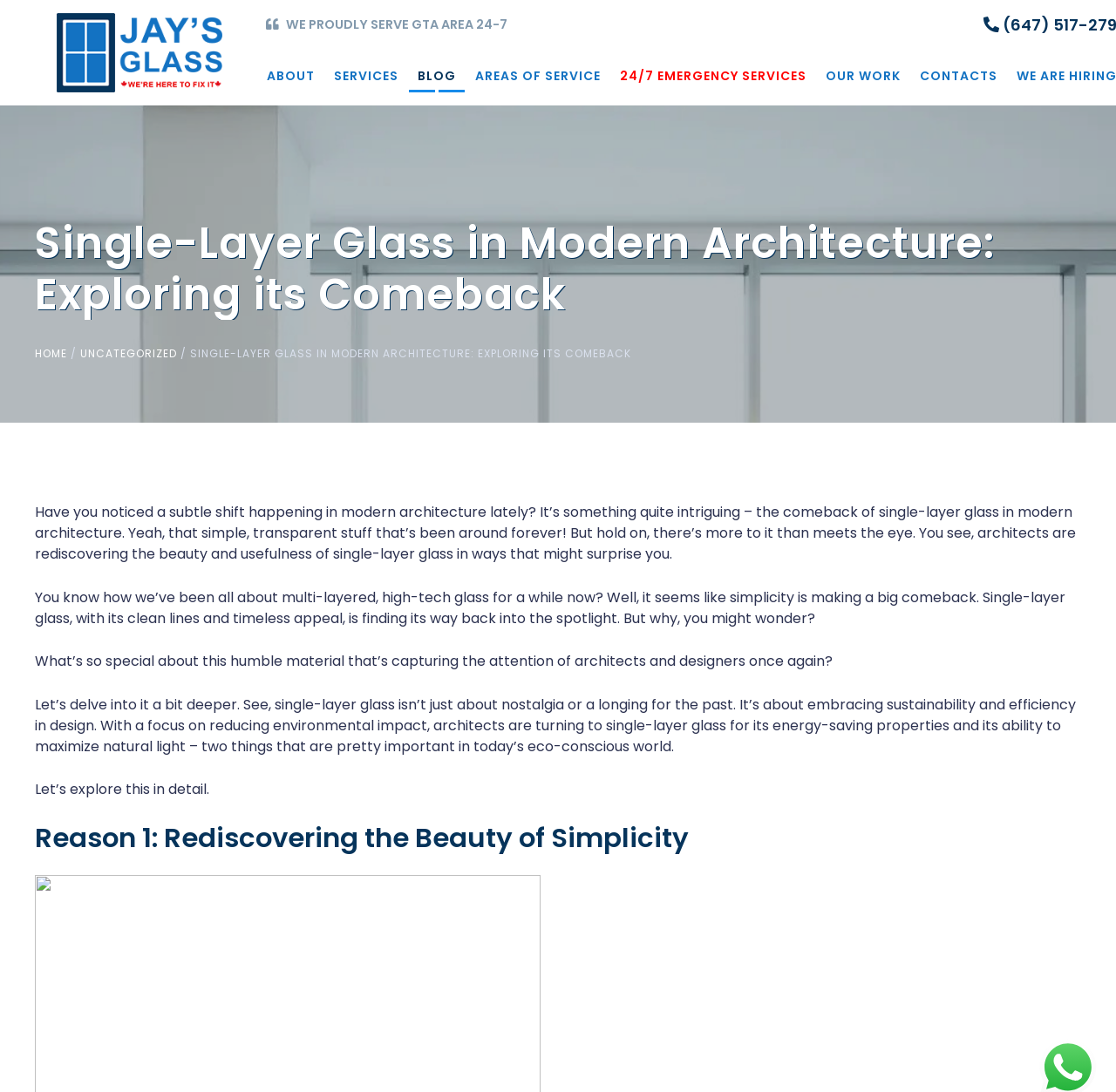What is the navigation menu item after 'SERVICES'?
Analyze the image and deliver a detailed answer to the question.

The navigation menu item after 'SERVICES' is obtained from the link elements at the top of the webpage, where 'BLOG' is the next link element after 'SERVICES'.